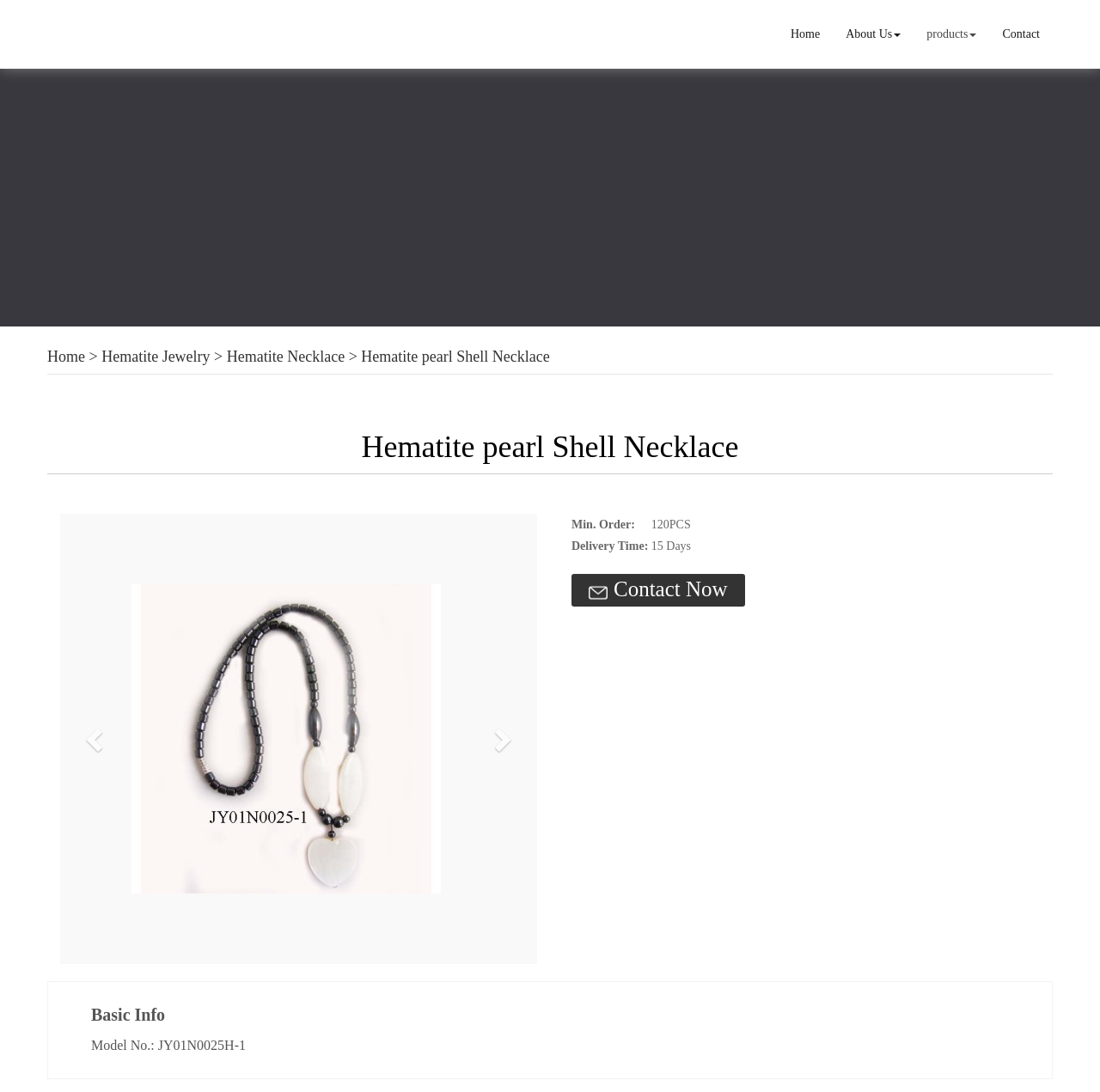Determine the bounding box coordinates of the clickable element to achieve the following action: 'Contact Now'. Provide the coordinates as four float values between 0 and 1, formatted as [left, top, right, bottom].

[0.52, 0.526, 0.677, 0.555]